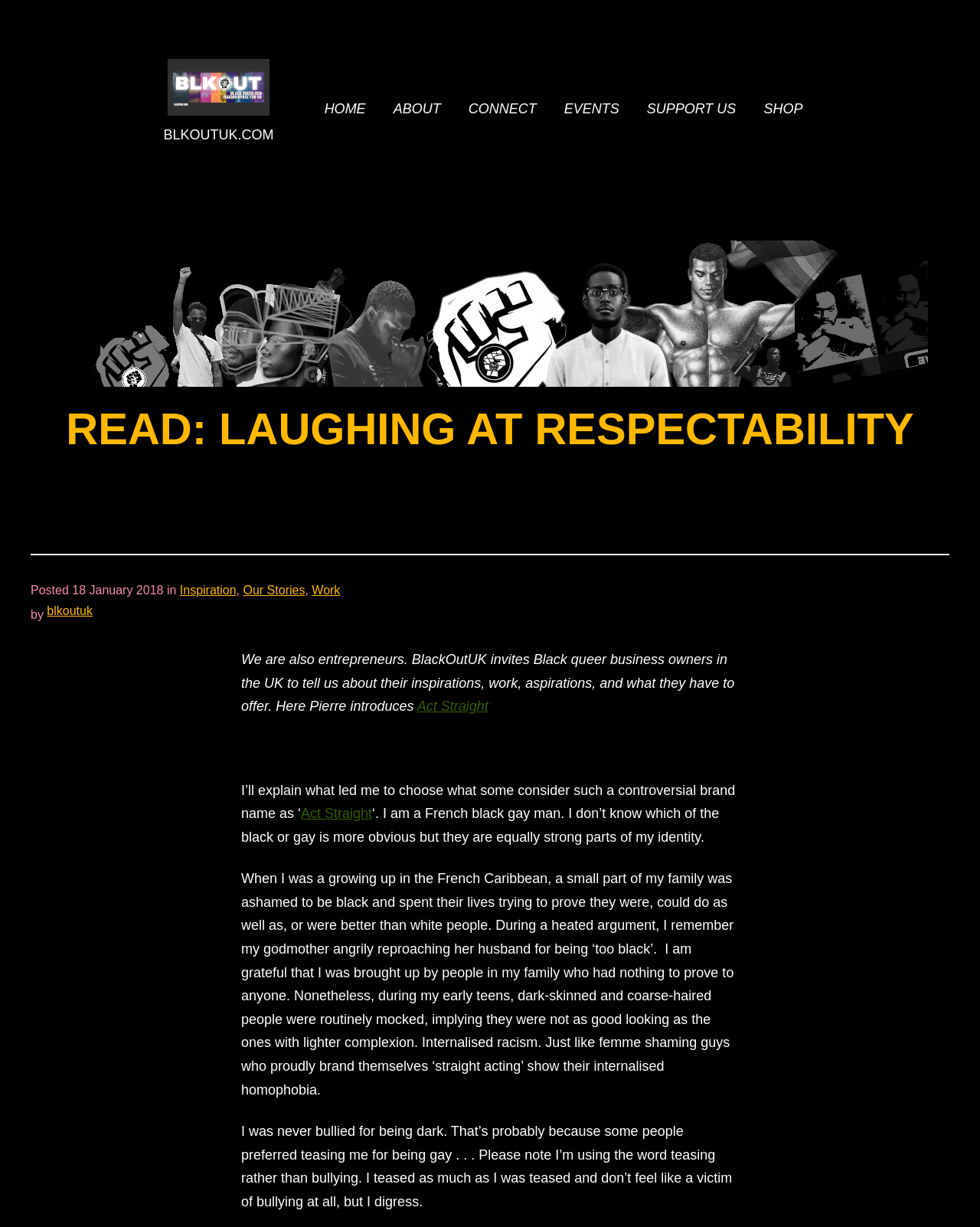Please determine the bounding box coordinates of the element's region to click in order to carry out the following instruction: "Click on the HOME link". The coordinates should be four float numbers between 0 and 1, i.e., [left, top, right, bottom].

[0.317, 0.074, 0.387, 0.104]